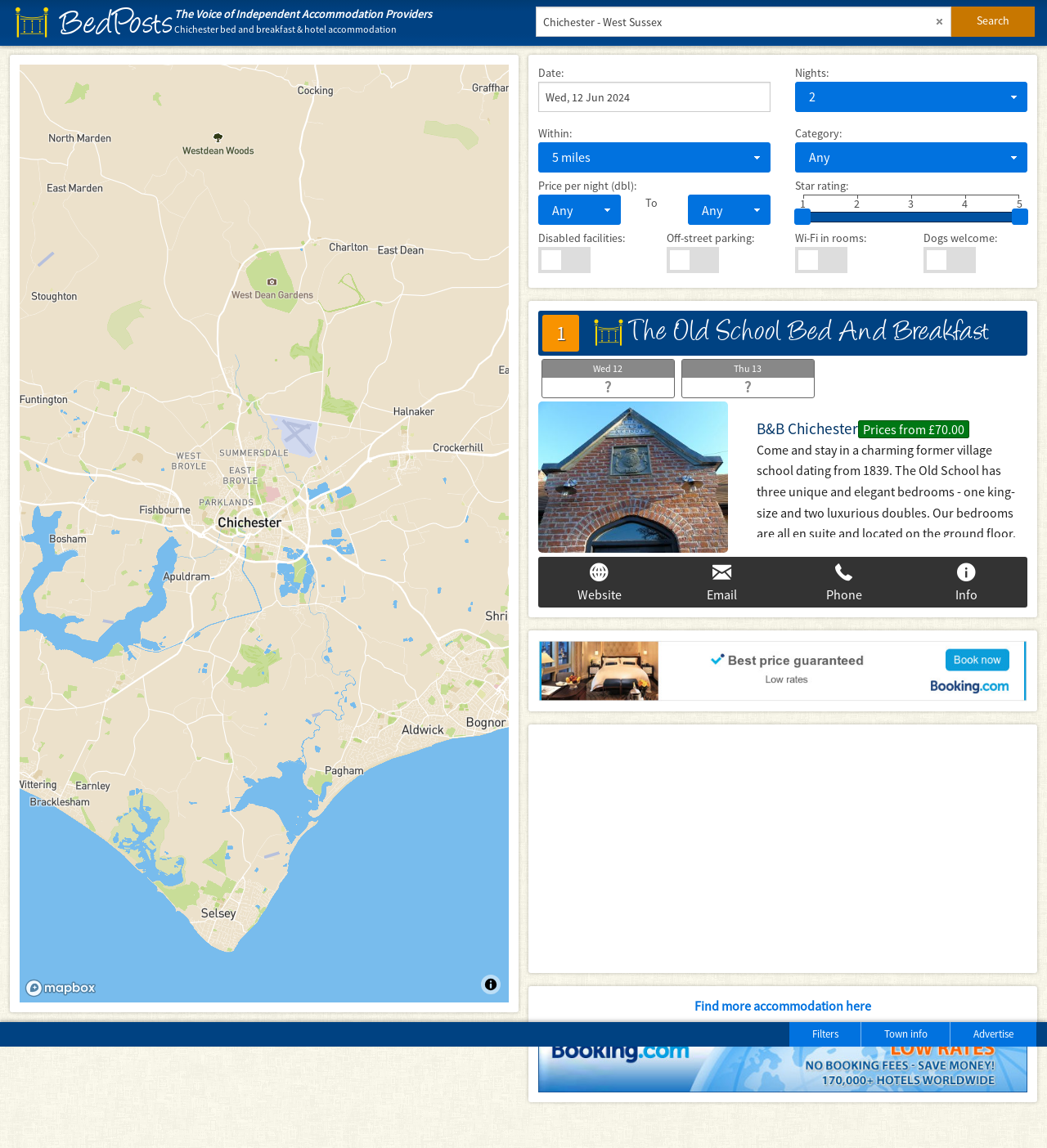Could you indicate the bounding box coordinates of the region to click in order to complete this instruction: "Filter by price".

[0.514, 0.17, 0.593, 0.196]